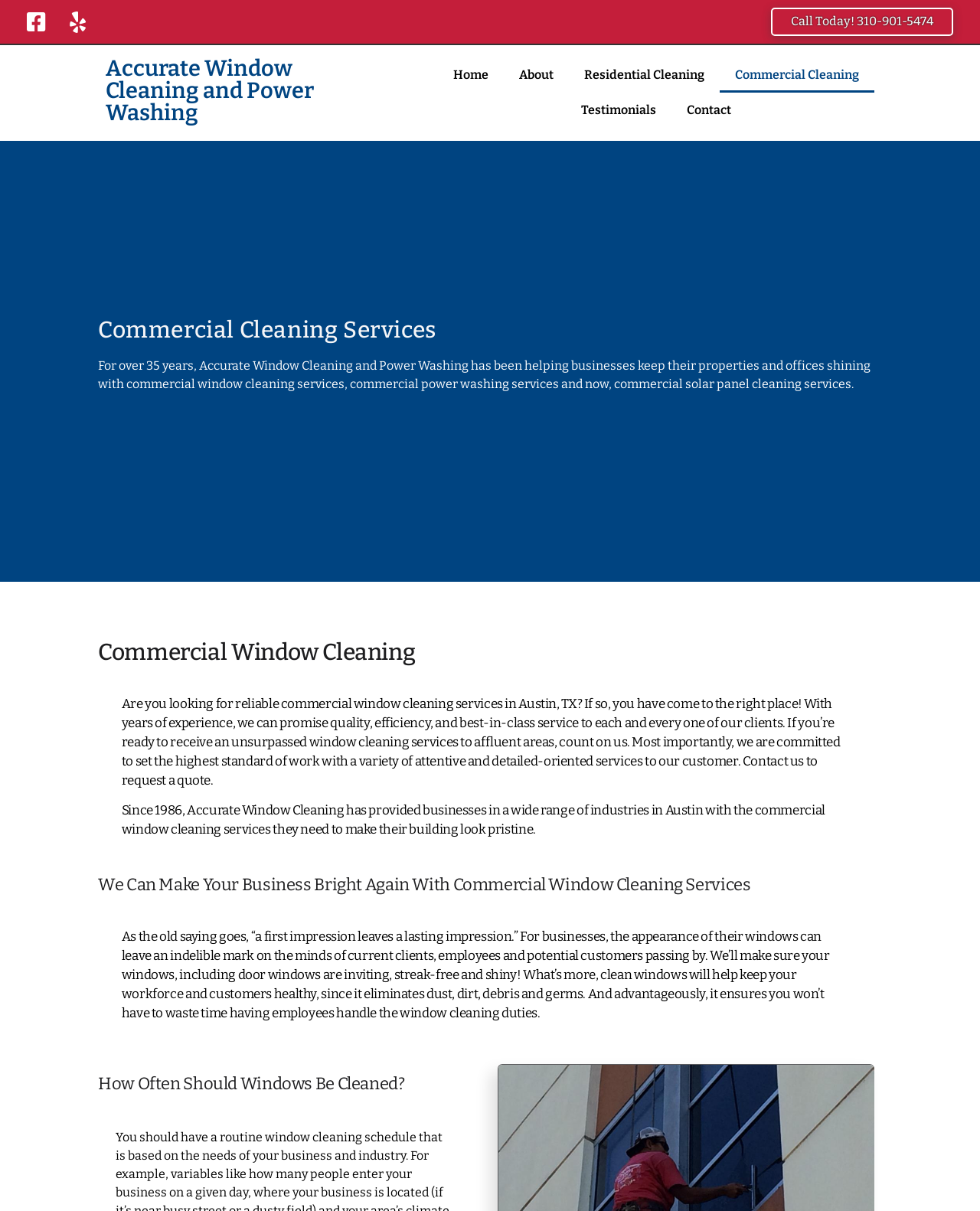Based on the image, give a detailed response to the question: What type of services does Accurate Window Cleaning provide?

Based on the webpage content, Accurate Window Cleaning provides commercial window cleaning services, commercial power washing services, and commercial solar panel cleaning services. This information can be found in the StaticText element with the text 'For over 35 years, Accurate Window Cleaning and Power Washing has been helping businesses keep their properties and offices shining with commercial window cleaning services, commercial power washing services and now, commercial solar panel cleaning services.'